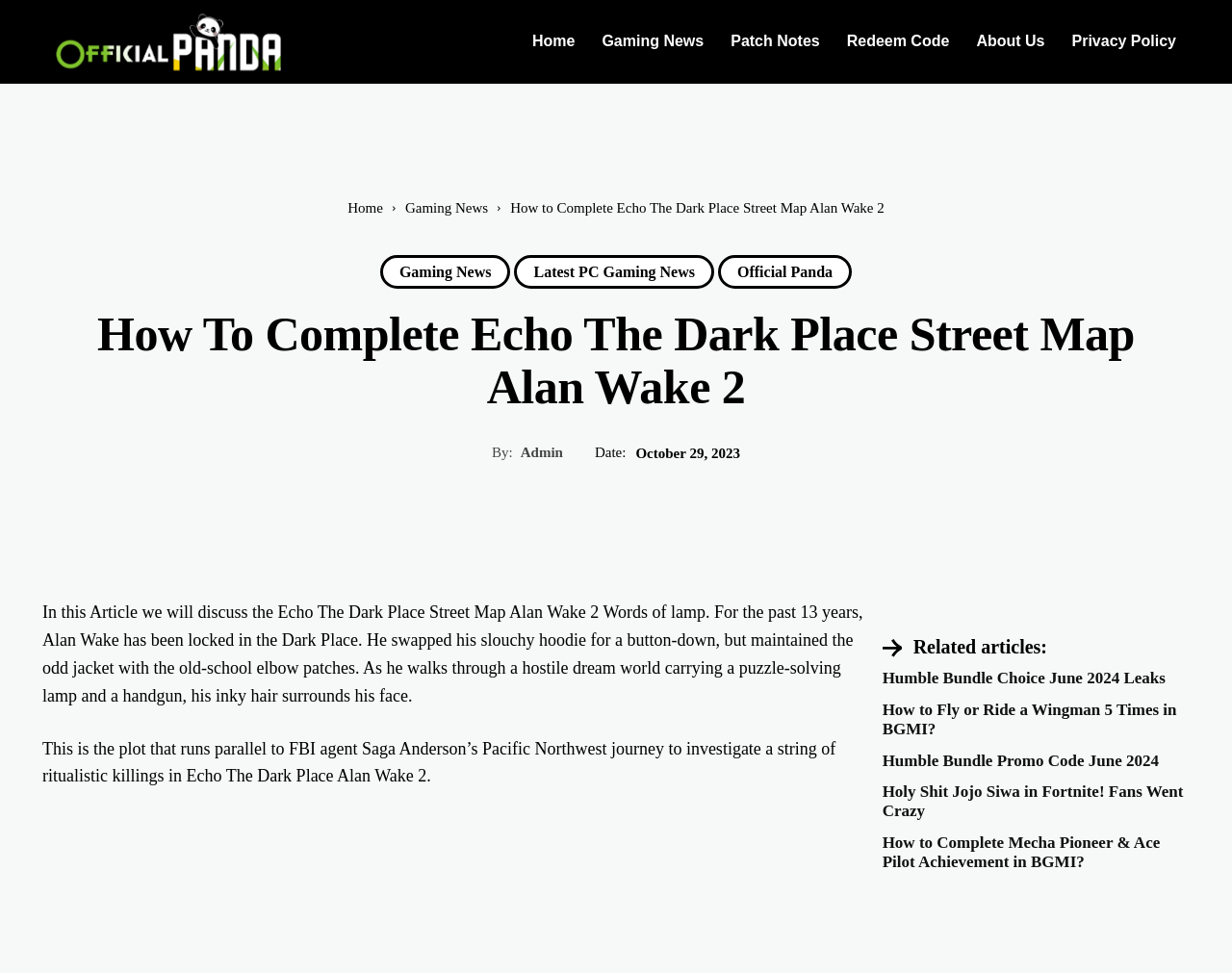What is the author of the article?
Please provide a full and detailed response to the question.

The author of the article is mentioned as 'Admin' in the 'By:' section of the webpage, which is located below the title of the article.